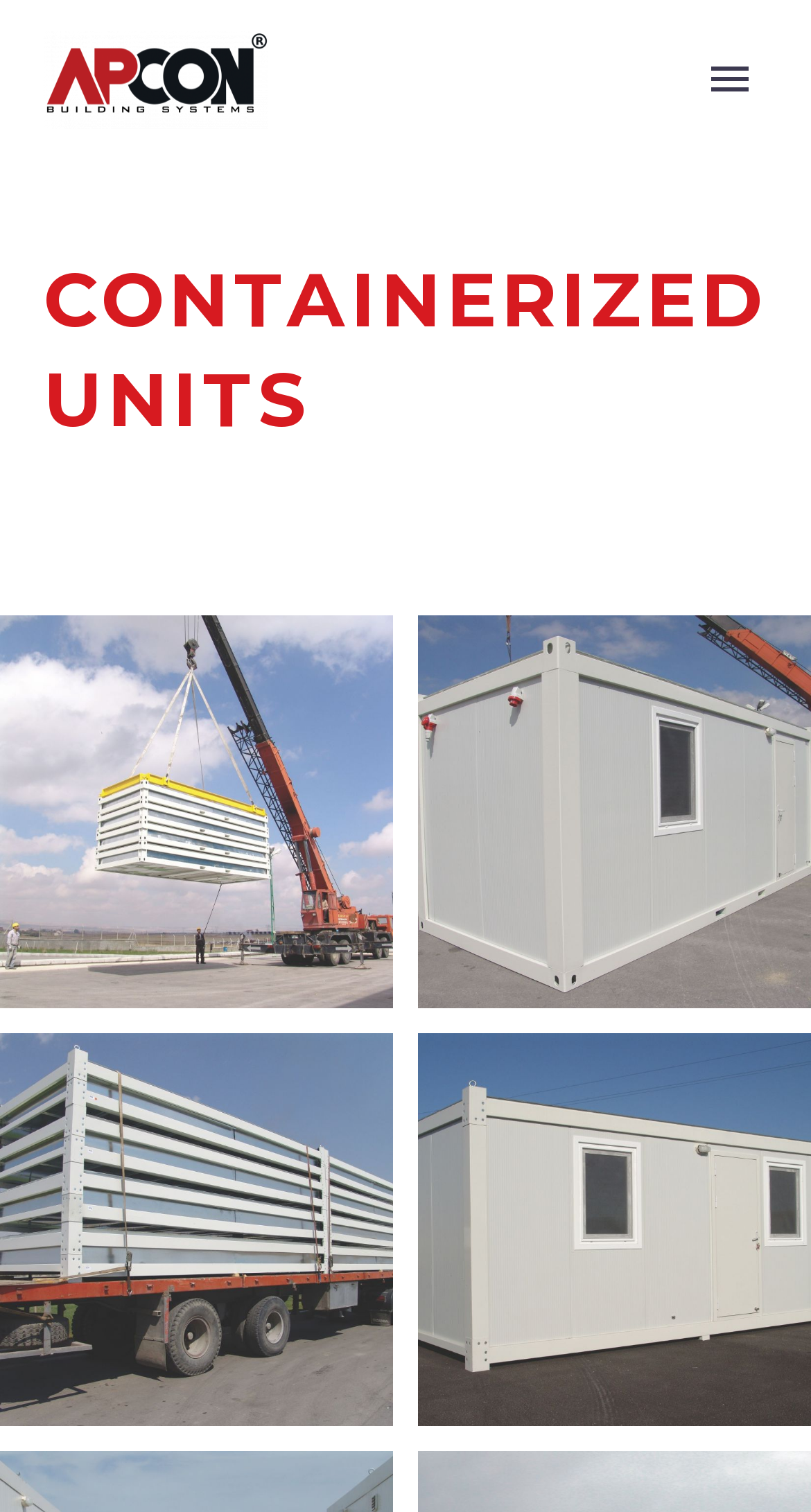Predict the bounding box for the UI component with the following description: "Projects".

[0.056, 0.28, 0.944, 0.358]